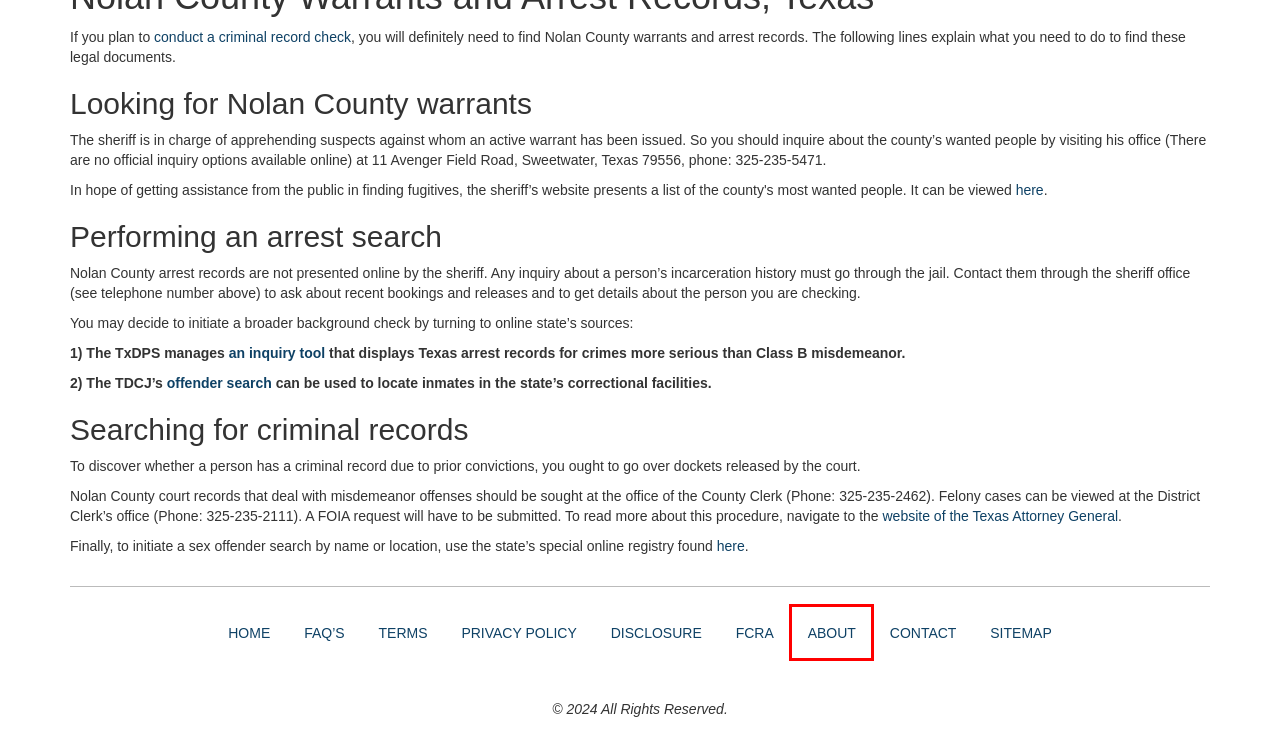You are provided a screenshot of a webpage featuring a red bounding box around a UI element. Choose the webpage description that most accurately represents the new webpage after clicking the element within the red bounding box. Here are the candidates:
A. Disclosure
B. Terms
C. Nolan County Sheriff's Office
D. Privacy Policy
E. FAQ's
F. Sitemap
G. FCRA
H. About

H